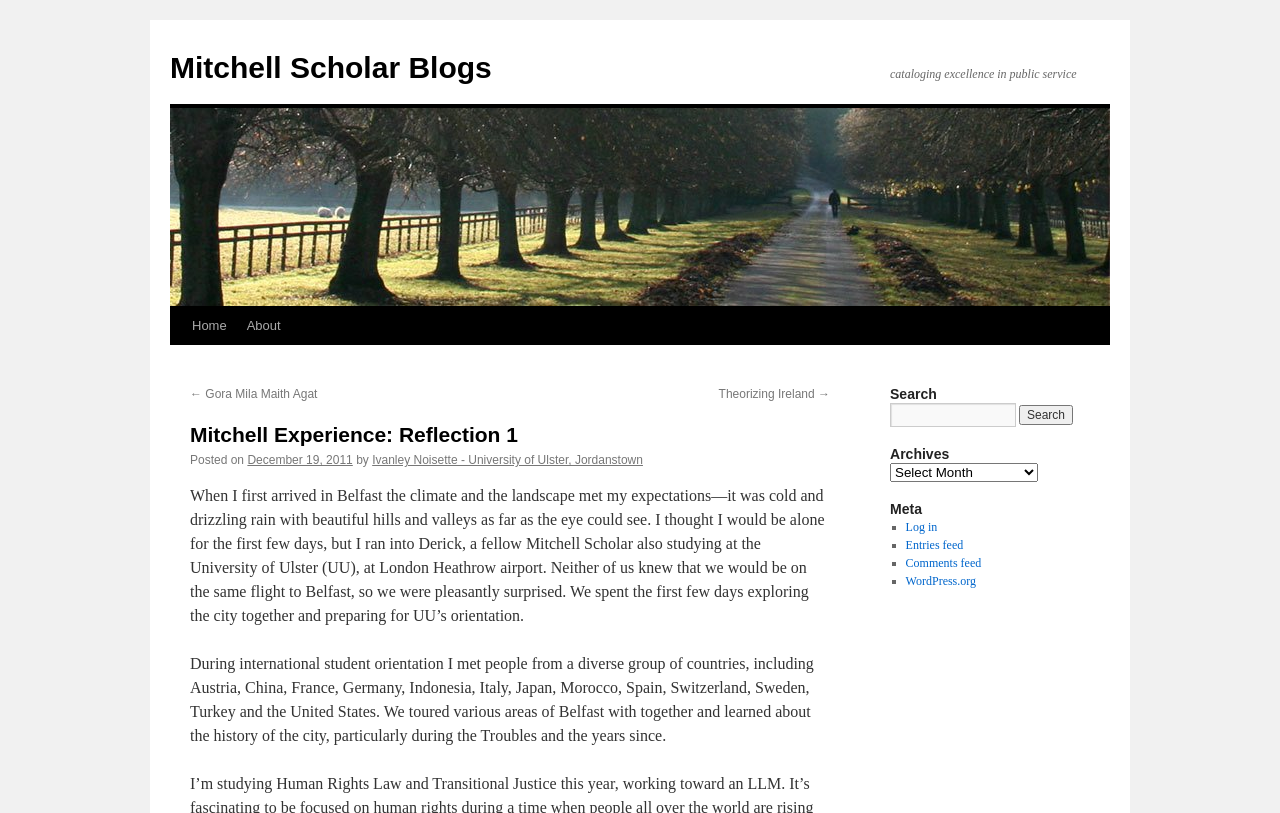What is the title of the current post?
Please answer the question with a single word or phrase, referencing the image.

Mitchell Experience: Reflection 1